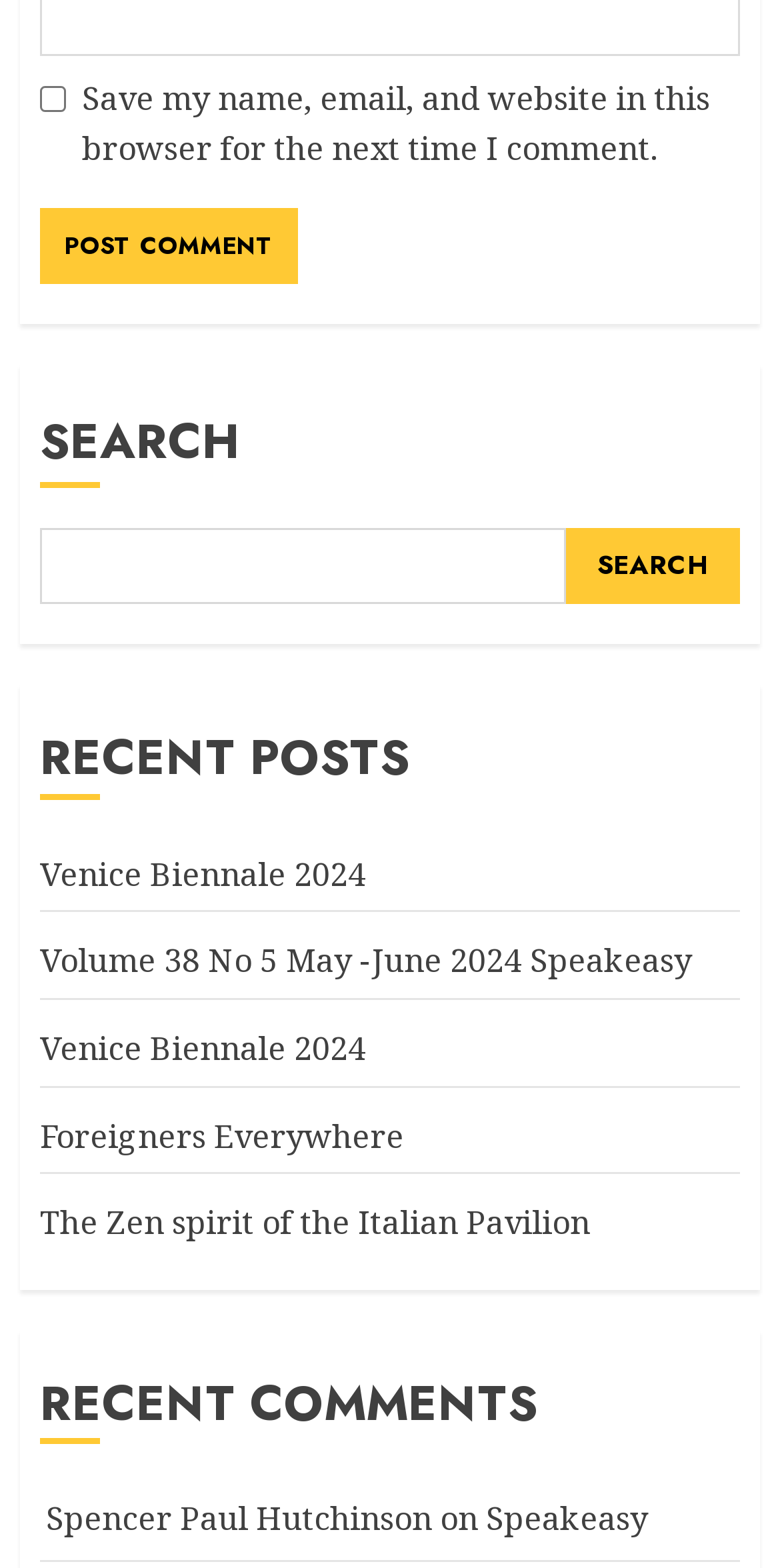From the webpage screenshot, predict the bounding box of the UI element that matches this description: "Venice Biennale 2024".

[0.051, 0.654, 0.469, 0.684]